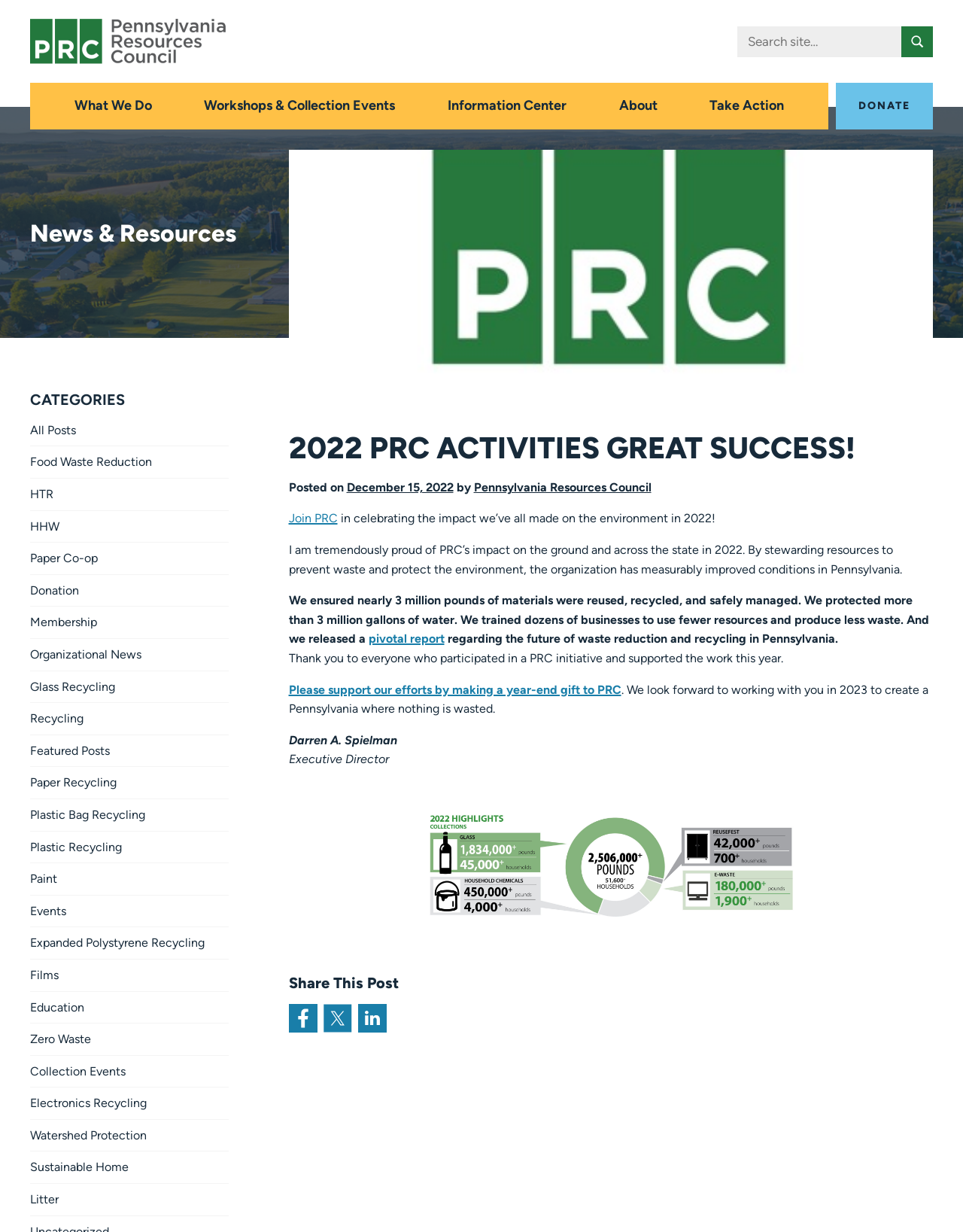Using the description: "Donate", identify the bounding box of the corresponding UI element in the screenshot.

[0.868, 0.067, 0.969, 0.105]